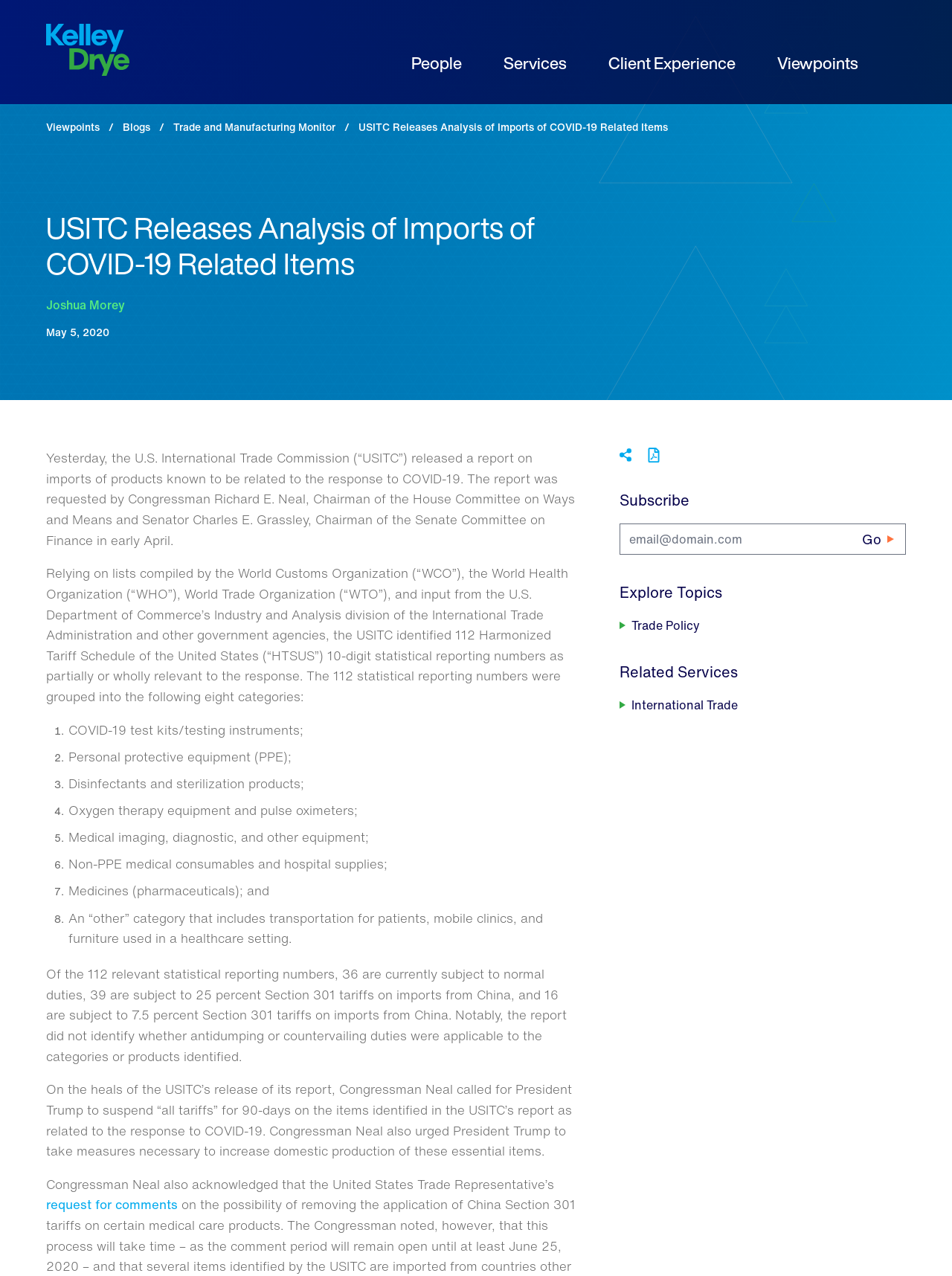Can you give a detailed response to the following question using the information from the image? What is the percentage of Section 301 tariffs on imports from China for 39 statistical reporting numbers?

According to the static text element, 'Of the 112 relevant statistical reporting numbers, 36 are currently subject to normal duties, 39 are subject to 25 percent Section 301 tariffs on imports from China, and 16 are subject to 7.5 percent Section 301 tariffs on imports from China.', 39 statistical reporting numbers are subject to 25 percent Section 301 tariffs on imports from China.